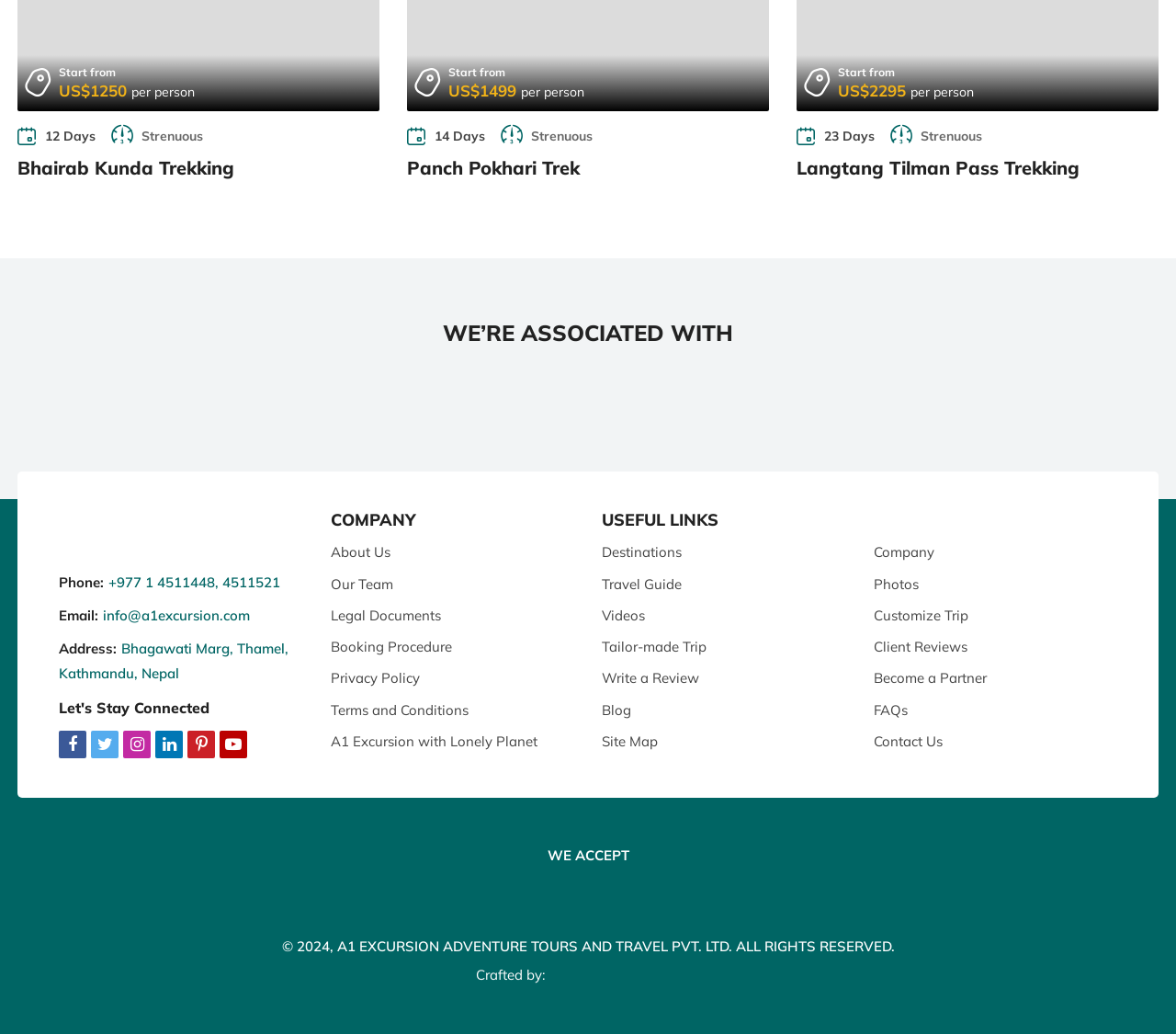Find the bounding box of the UI element described as: "parent_node: WE ACCEPT aria-label="Online Booking"". The bounding box coordinates should be given as four float values between 0 and 1, i.e., [left, top, right, bottom].

[0.479, 0.851, 0.521, 0.868]